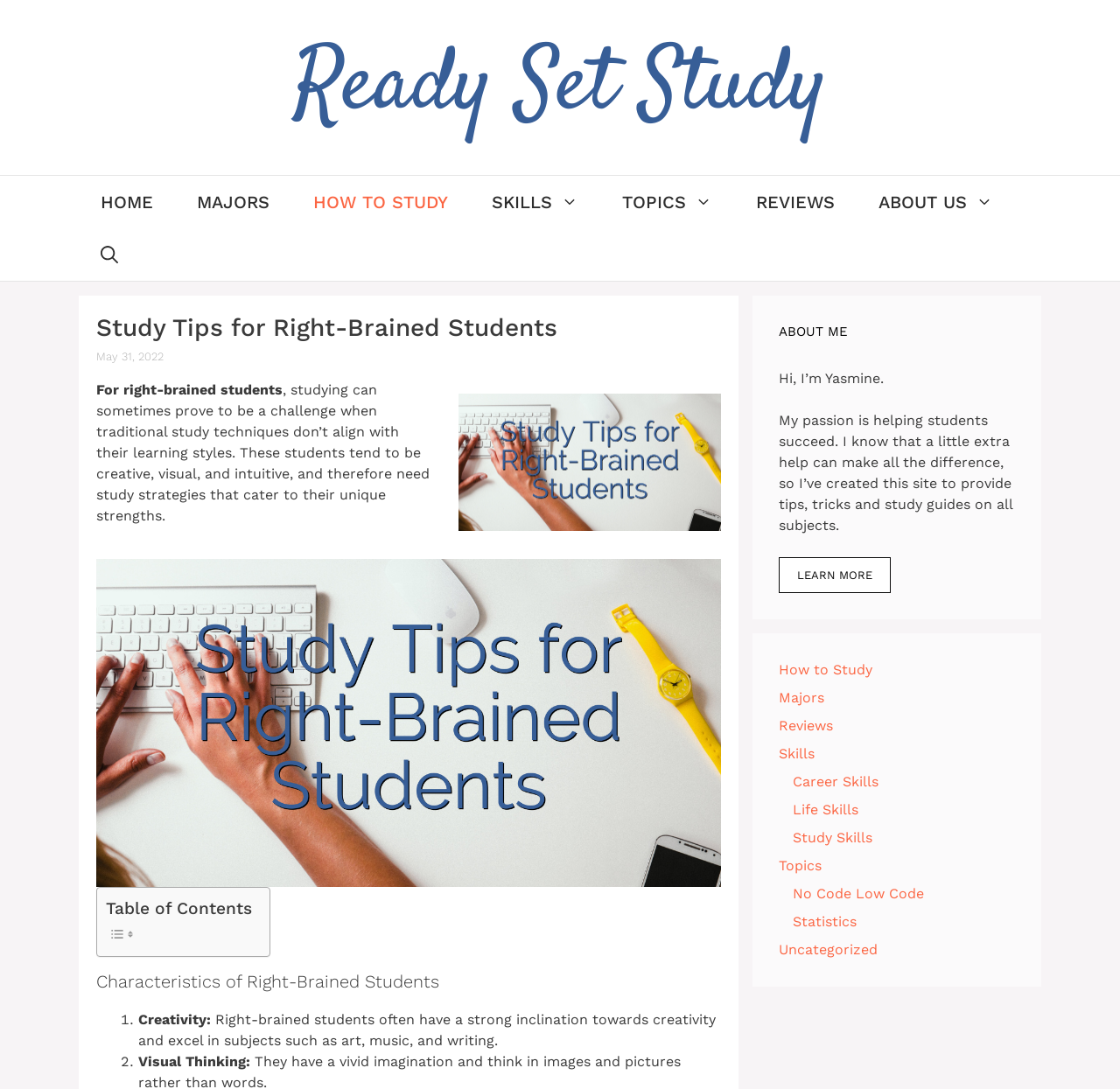What is the topic of the article?
Use the image to answer the question with a single word or phrase.

Study Tips for Right-Brained Students